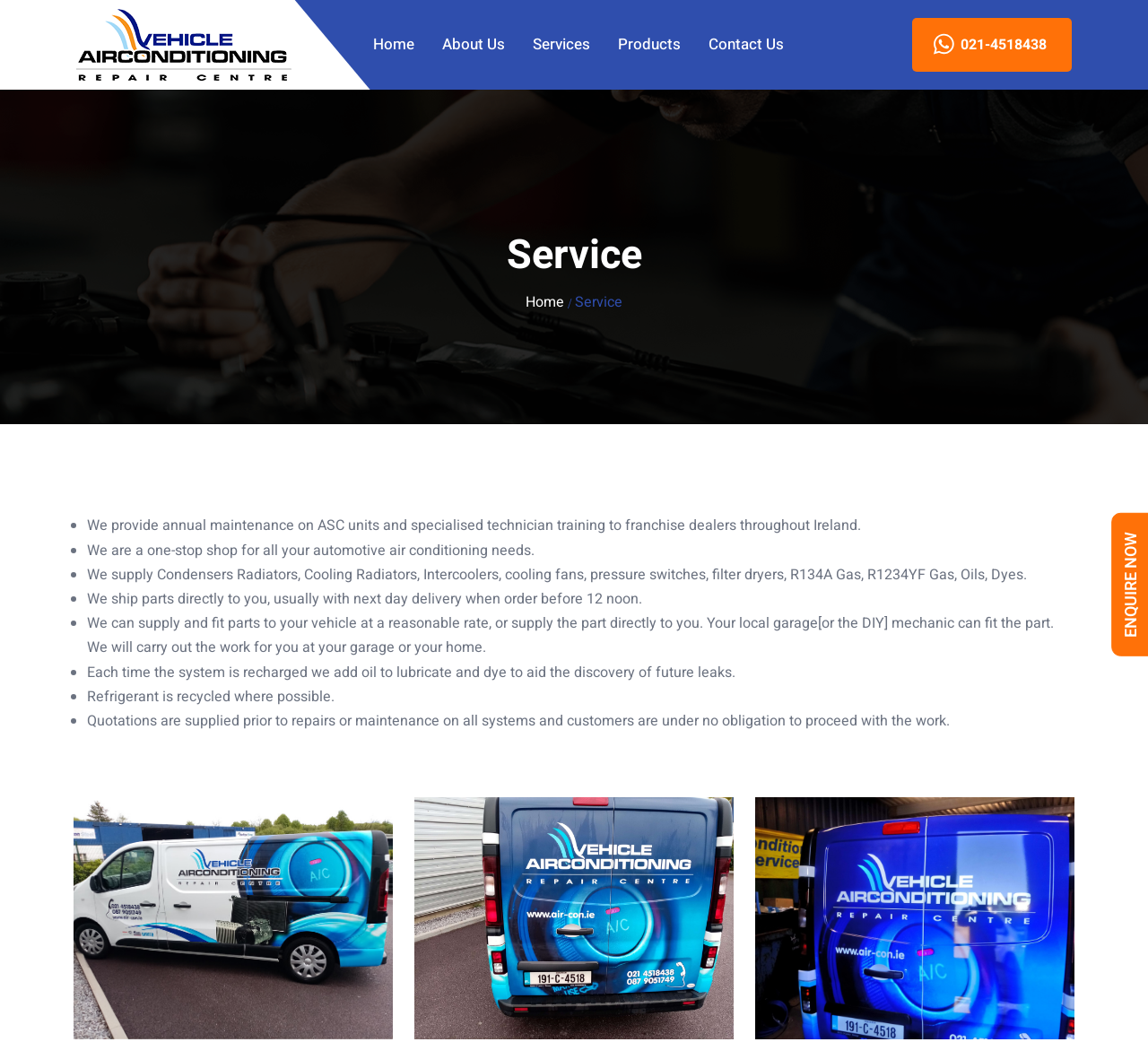Predict the bounding box coordinates of the area that should be clicked to accomplish the following instruction: "Enquire now". The bounding box coordinates should consist of four float numbers between 0 and 1, i.e., [left, top, right, bottom].

[0.975, 0.511, 0.996, 0.612]